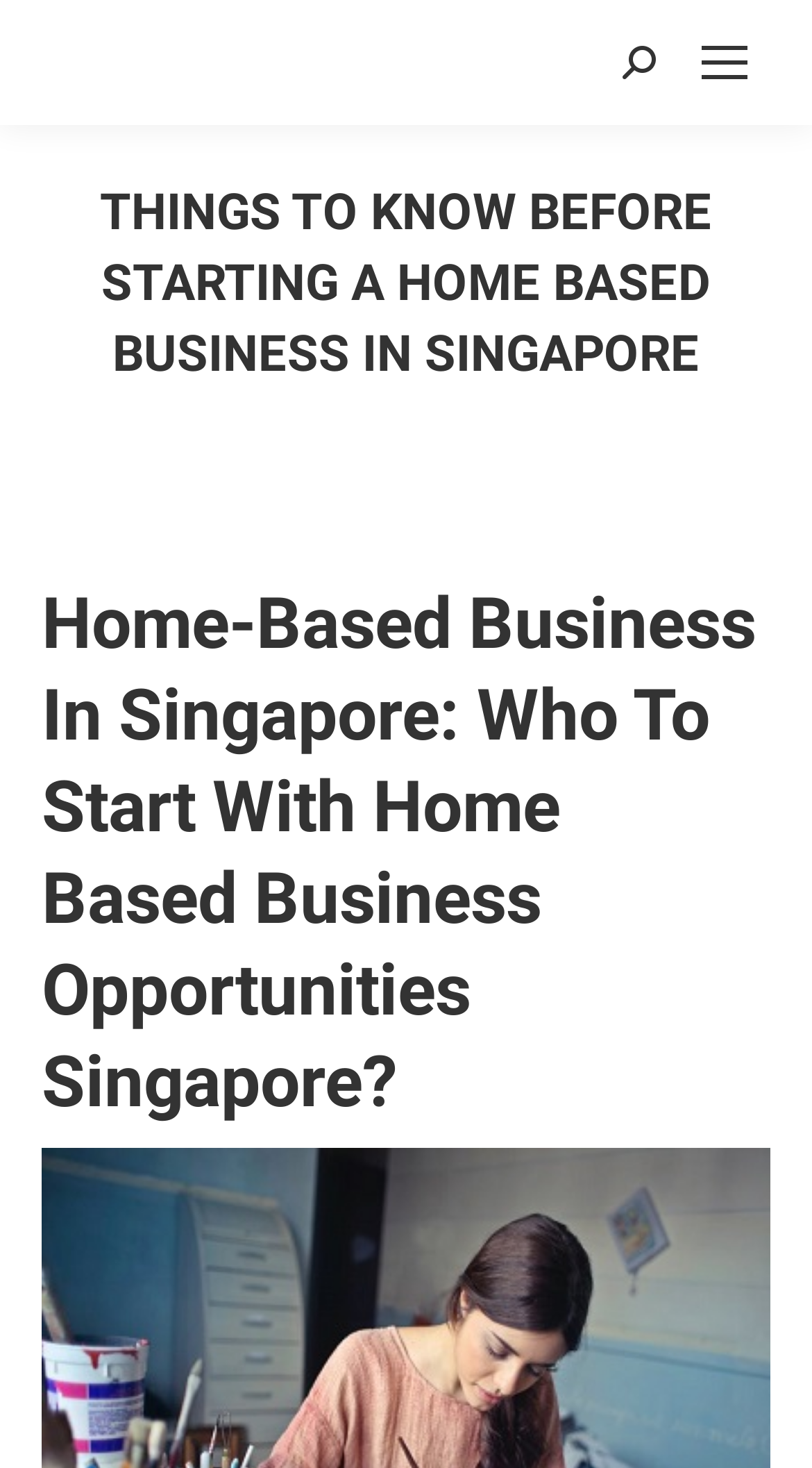Find the bounding box of the web element that fits this description: "parent_node: Search:".

[0.767, 0.031, 0.808, 0.054]